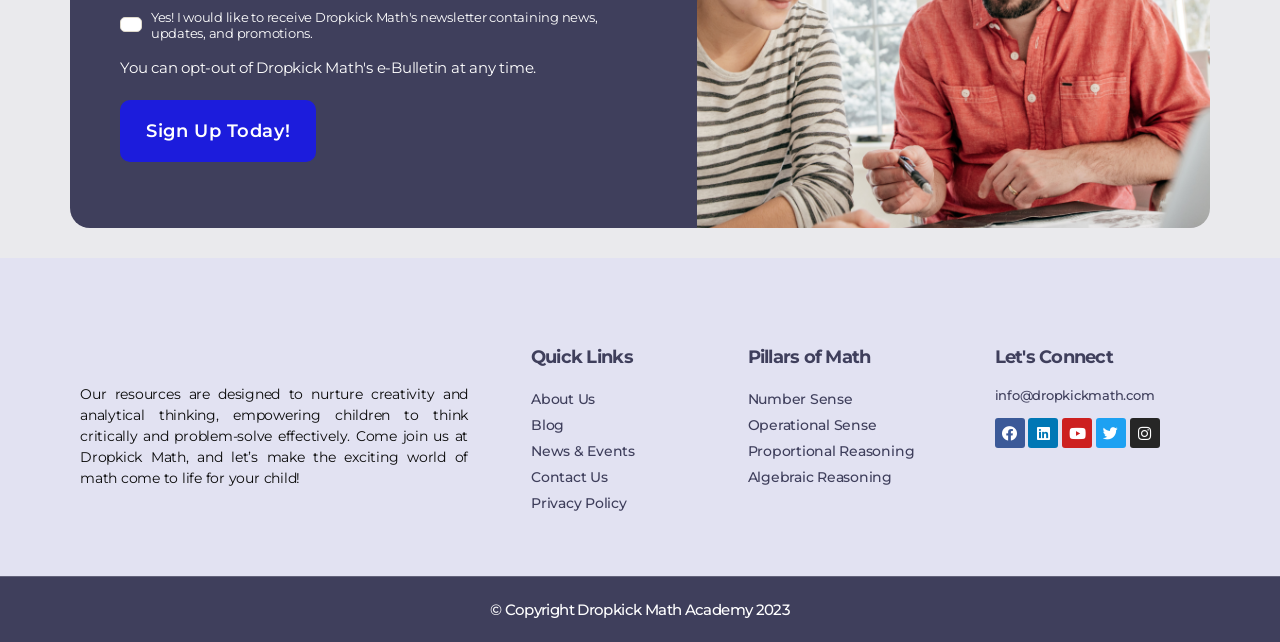Please identify the bounding box coordinates for the region that you need to click to follow this instruction: "Send an email to Dropkick Math".

[0.777, 0.602, 0.902, 0.627]